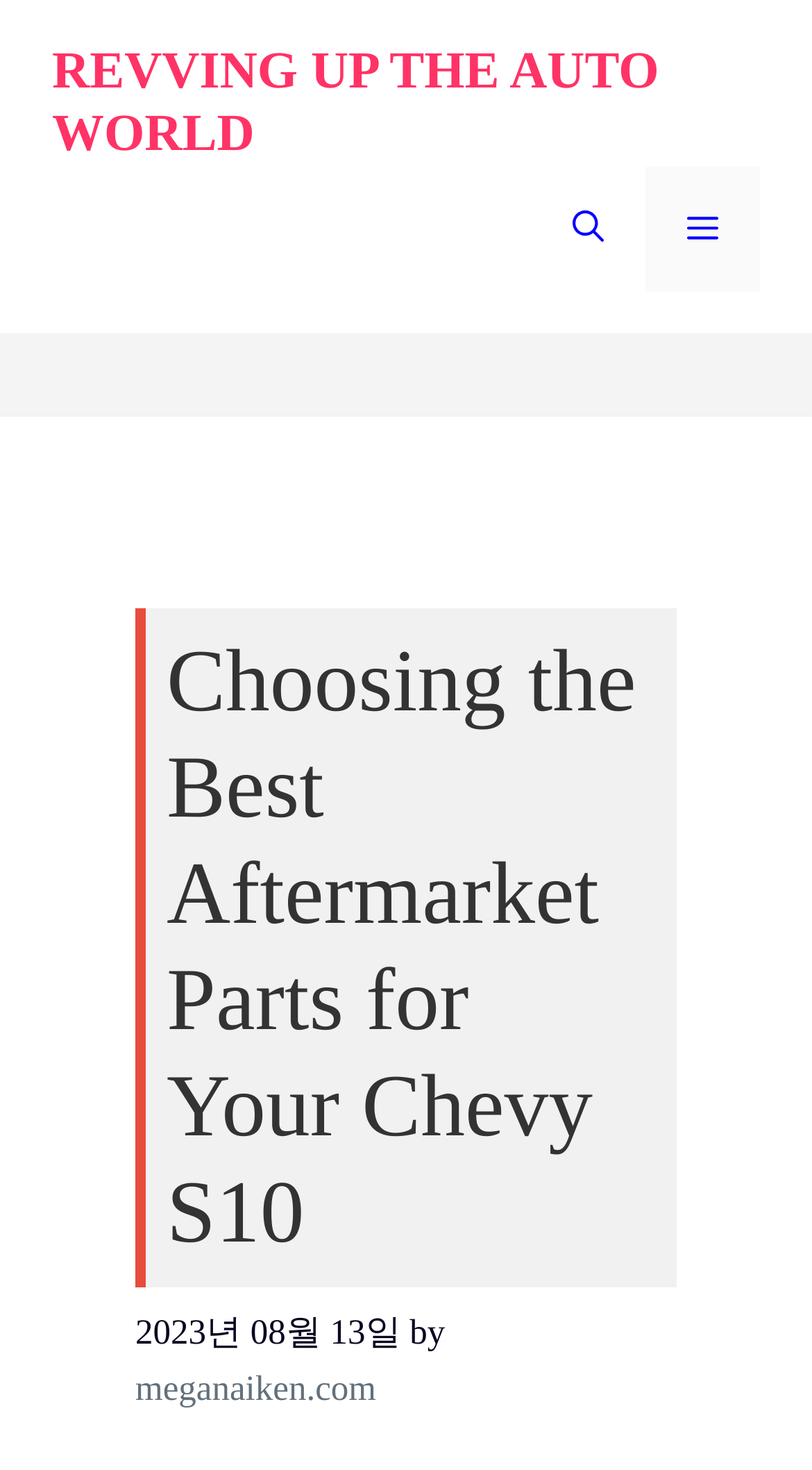What is the purpose of the button with the text 'Menu'?
From the image, respond with a single word or phrase.

To open the primary menu